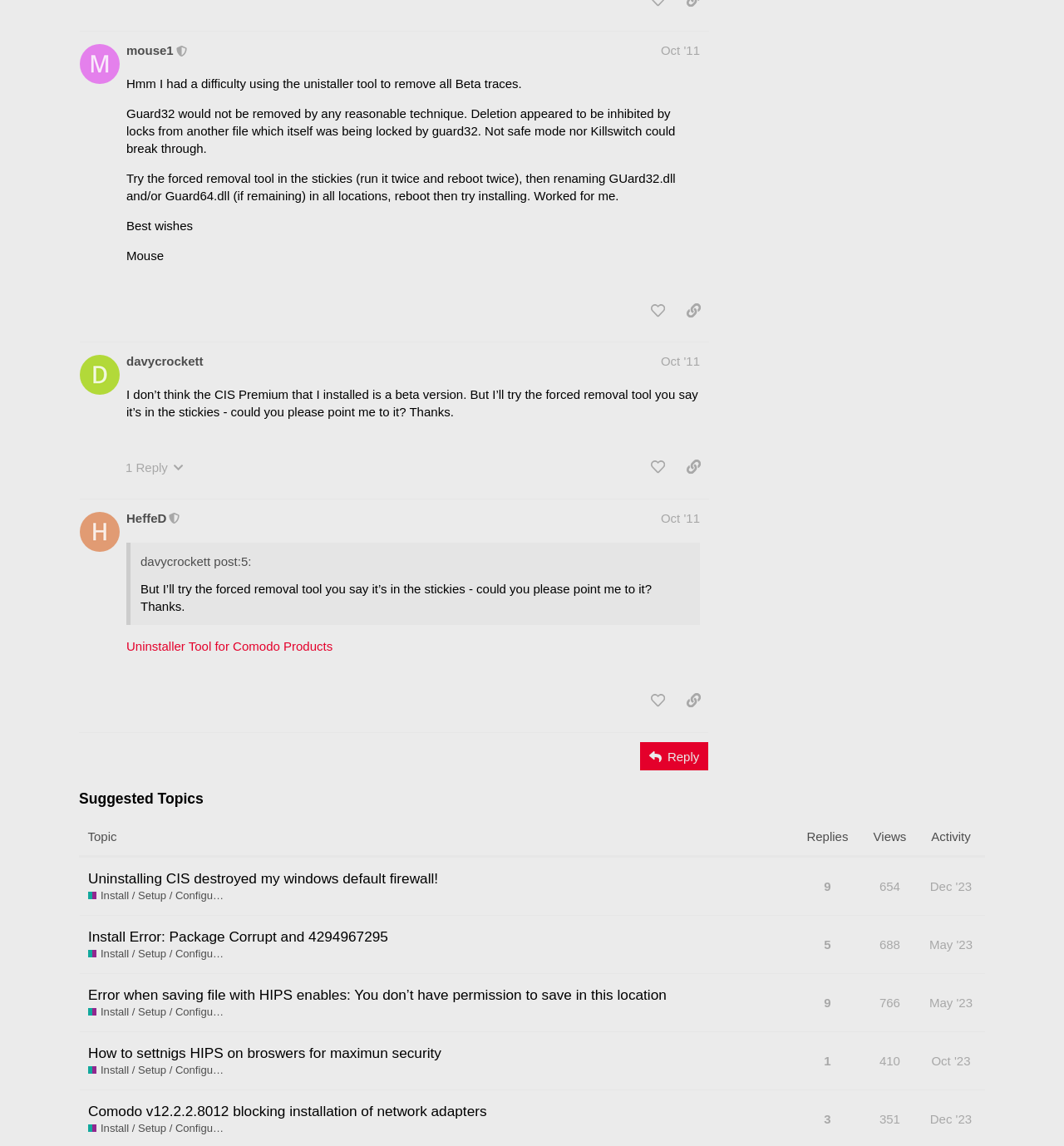Point out the bounding box coordinates of the section to click in order to follow this instruction: "Like post #6".

[0.604, 0.599, 0.633, 0.624]